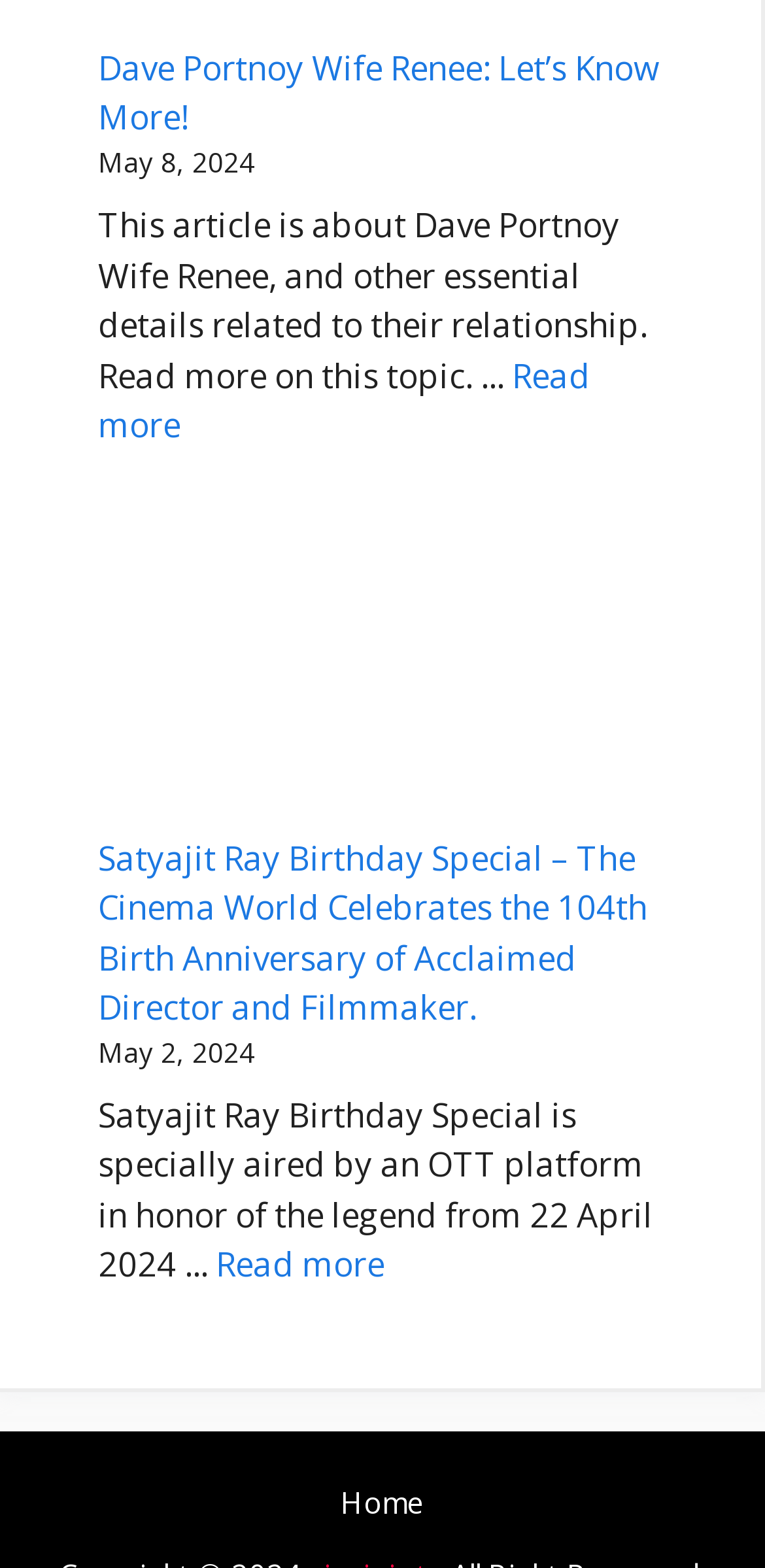Provide a thorough and detailed response to the question by examining the image: 
What is the topic of the image on the webpage?

I determined the topic of the image by looking at the image element's description, which is 'Latest News Satyajit Ray Birthday Special'. The topic is 'Latest News'.